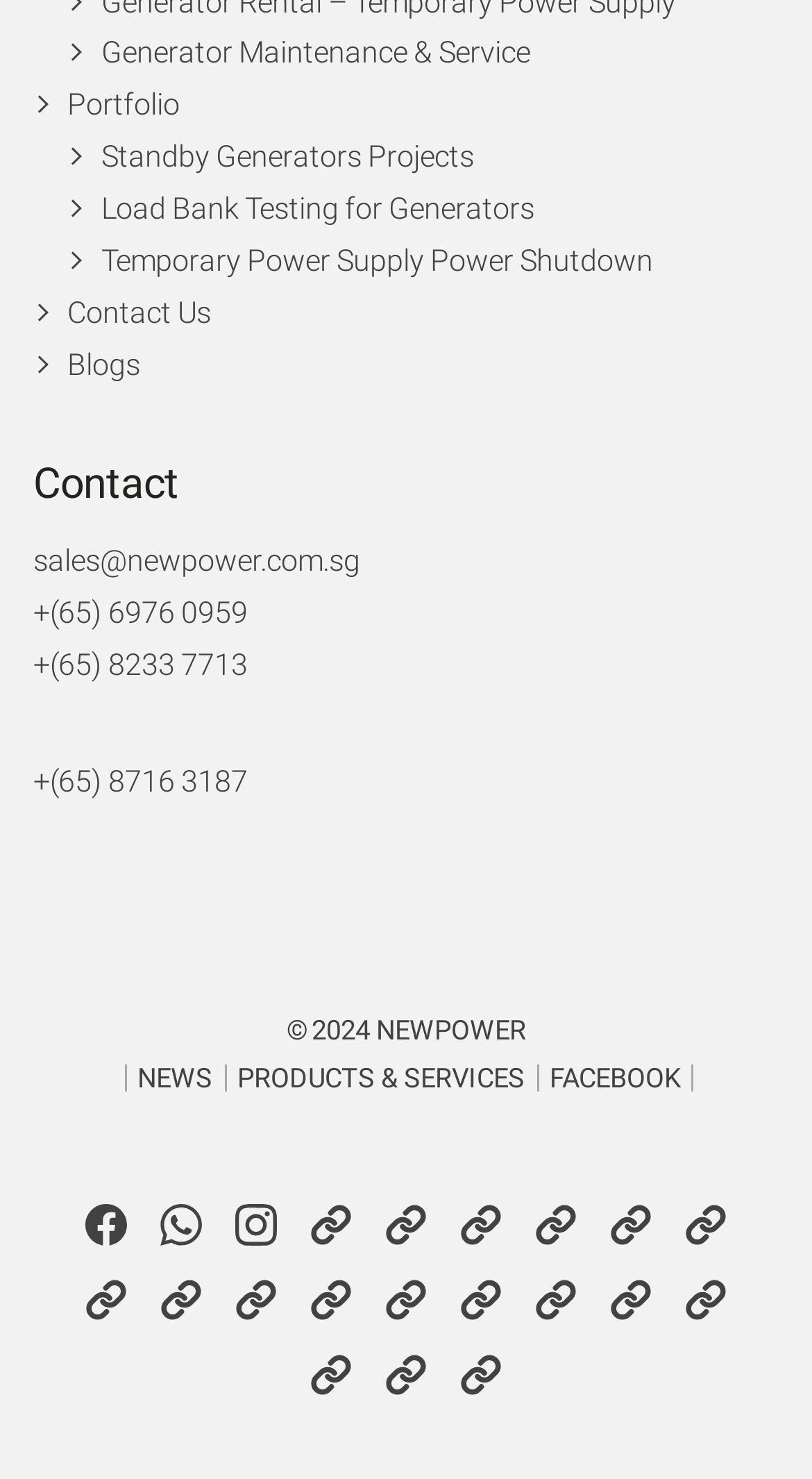Identify the bounding box coordinates of the area that should be clicked in order to complete the given instruction: "Visit the Facebook page". The bounding box coordinates should be four float numbers between 0 and 1, i.e., [left, top, right, bottom].

[0.677, 0.72, 0.838, 0.738]